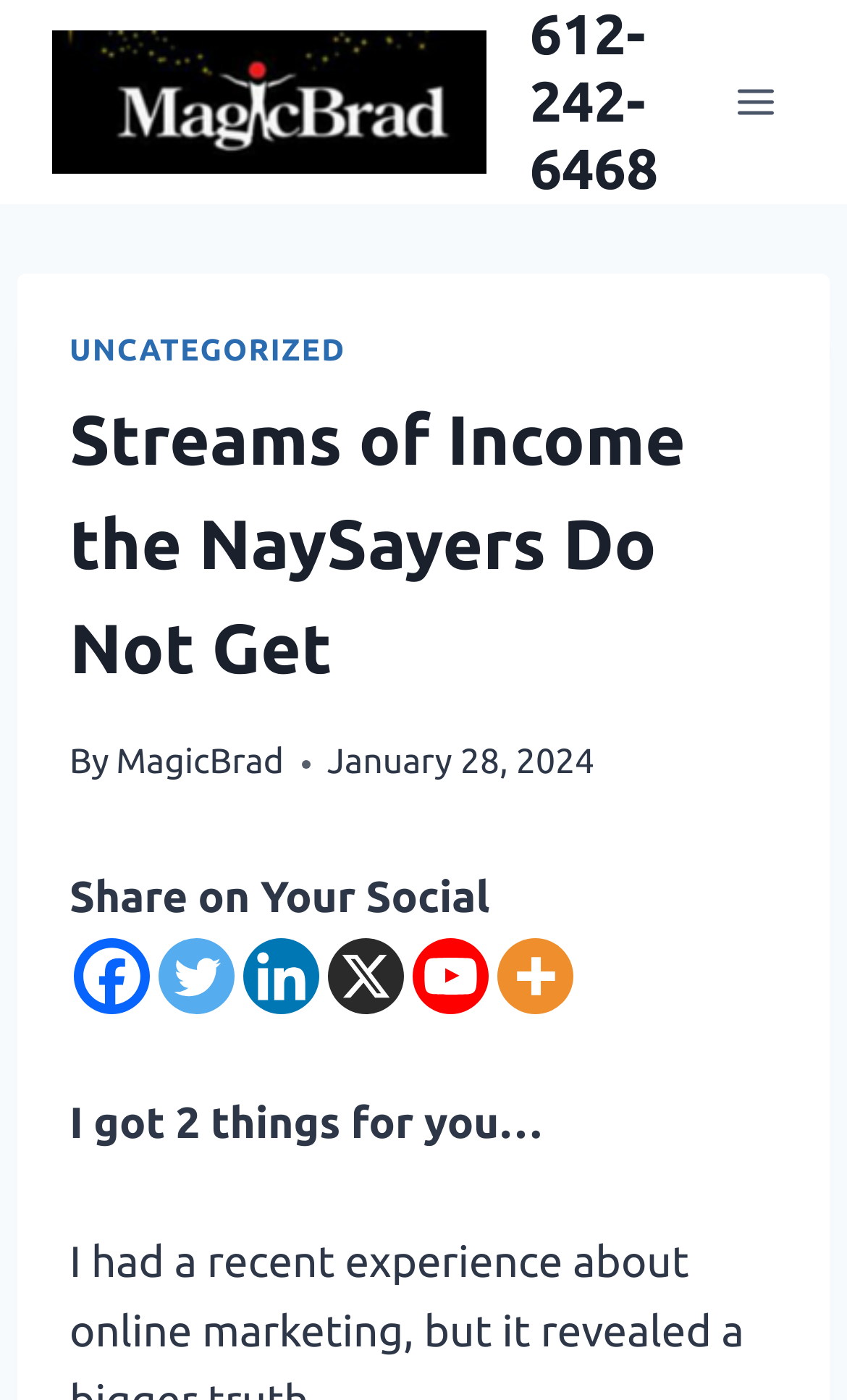What is the phone number on the webpage?
Using the visual information from the image, give a one-word or short-phrase answer.

612-242-6468